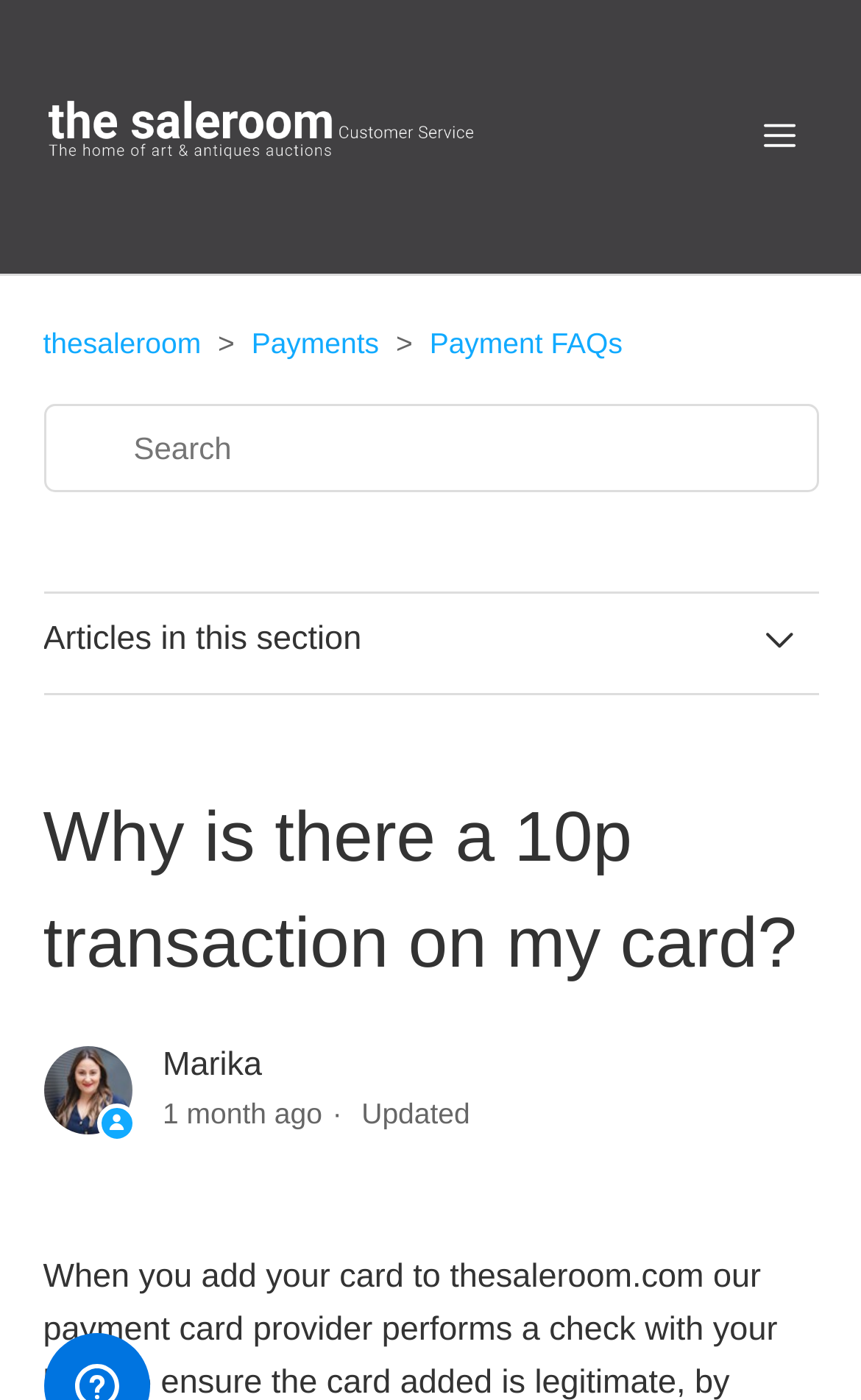Provide a brief response to the question below using a single word or phrase: 
What is the name of the website?

thesaleroom